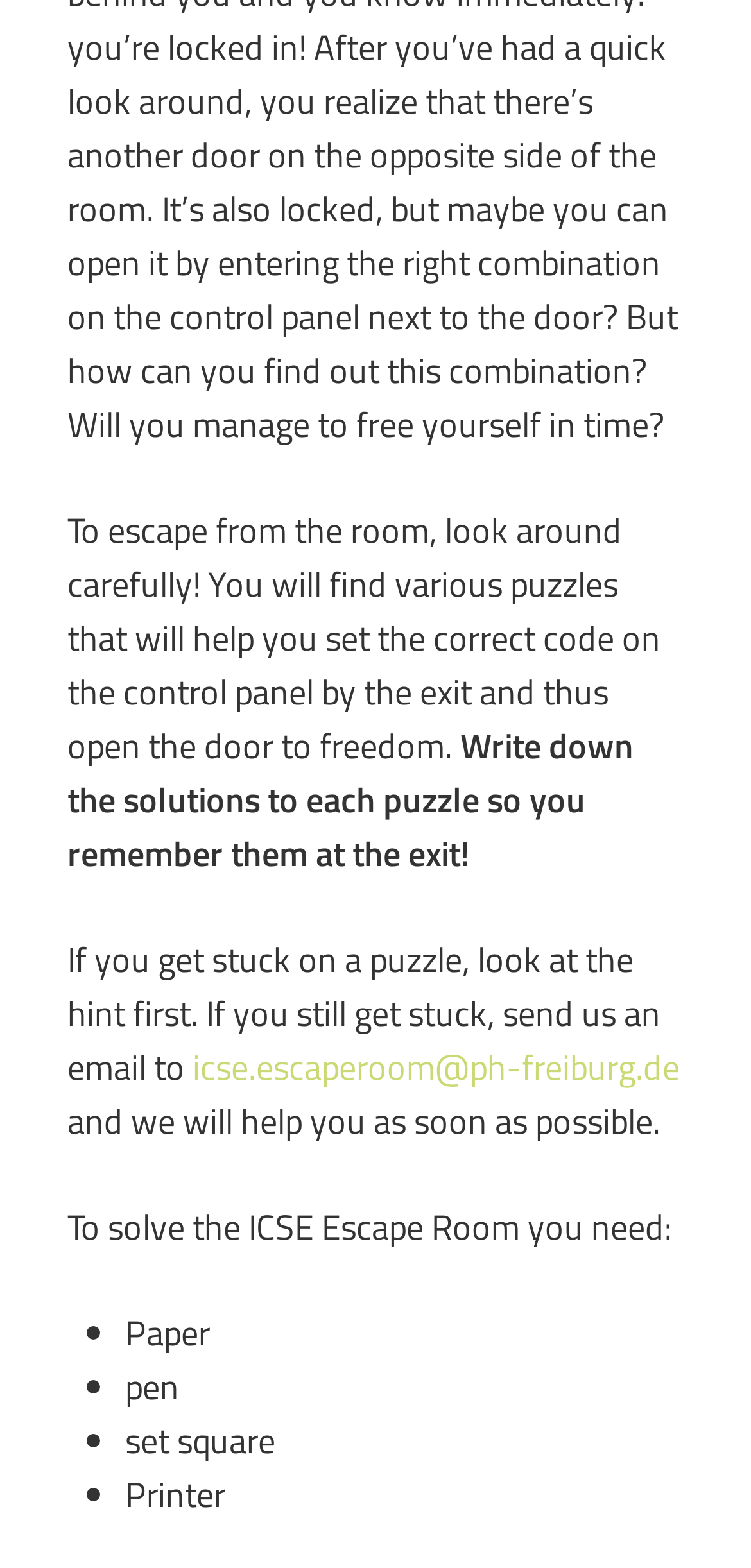Could you indicate the bounding box coordinates of the region to click in order to complete this instruction: "Click the 'Privacy policy' button".

[0.464, 0.25, 0.626, 0.27]